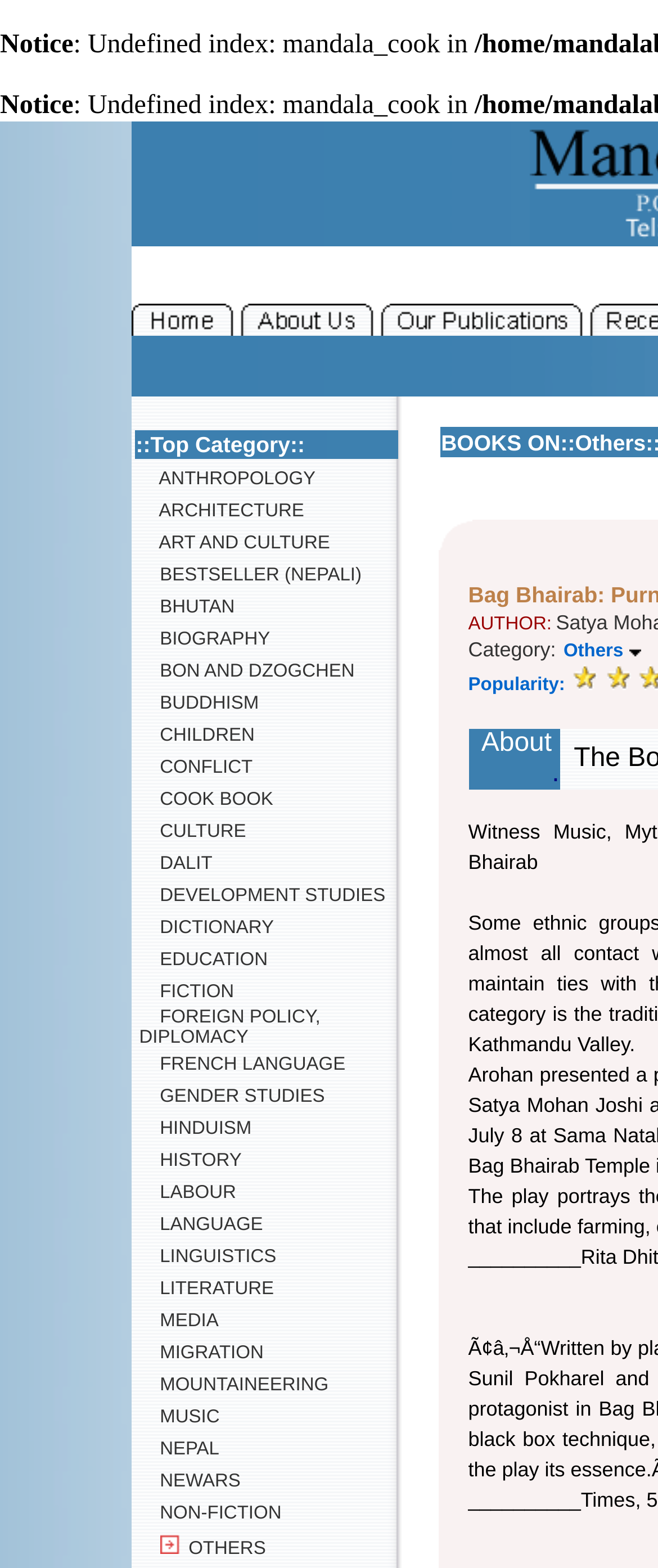Please answer the following question using a single word or phrase: 
What is the error message displayed on the webpage?

Undefined index: mandala_cook